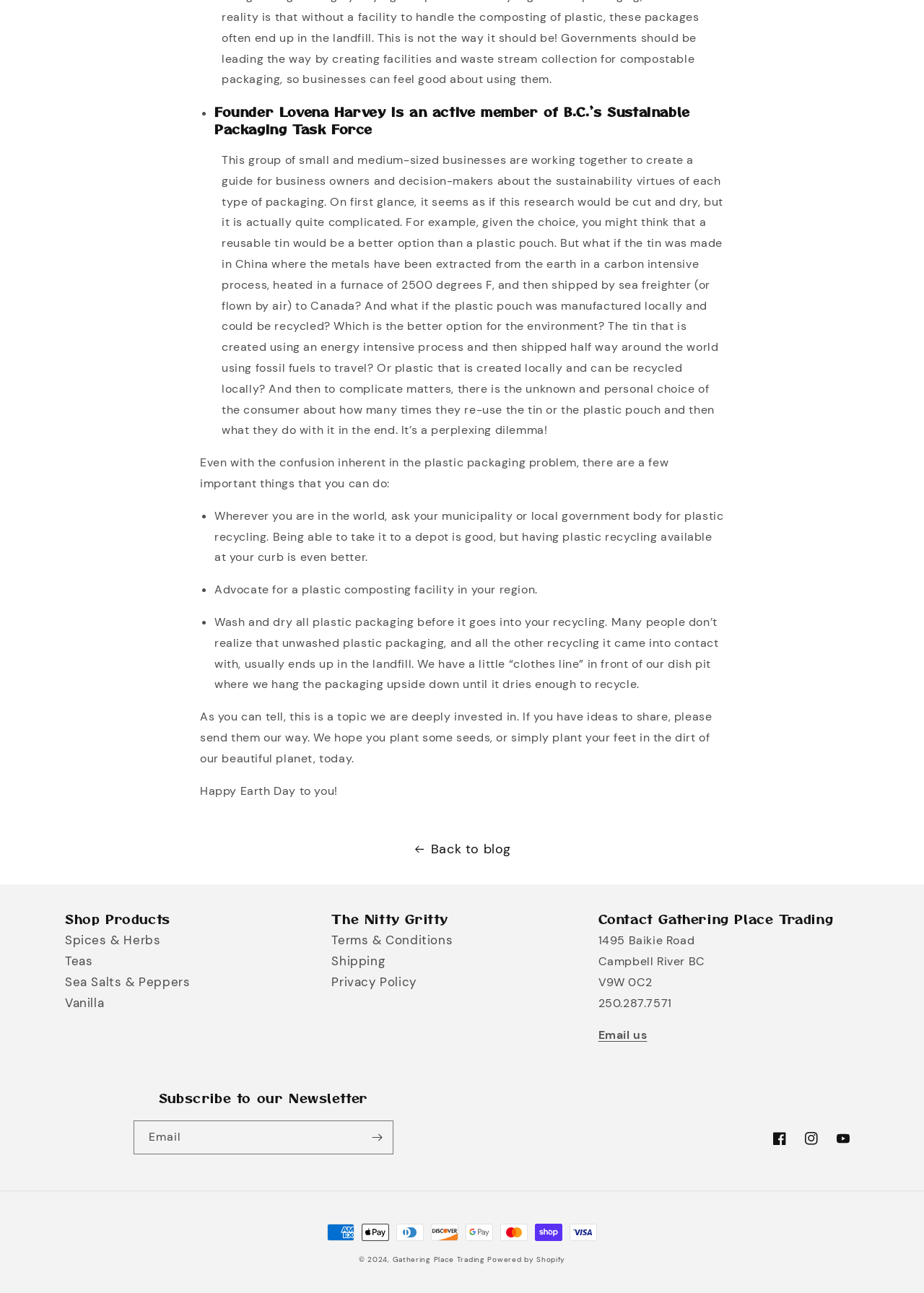What payment methods are accepted?
Using the image as a reference, answer with just one word or a short phrase.

Multiple